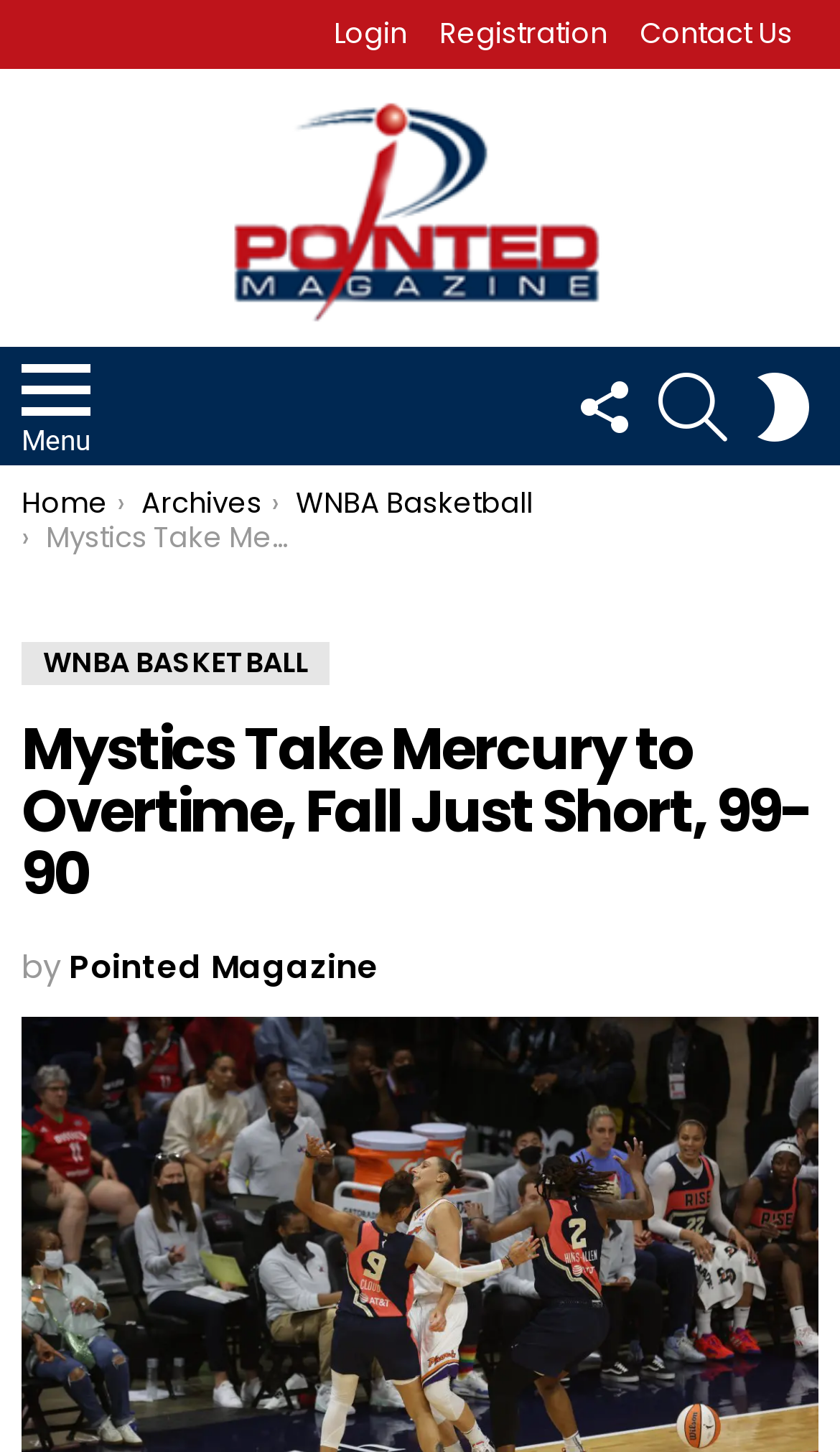What is the final score of the game?
Can you provide a detailed and comprehensive answer to the question?

The question is asking about the final score of the game. From the webpage, we can see the title 'Mystics Take Mercury to Overtime, Fall Just Short, 99-90', which indicates that the final score is 99-90.